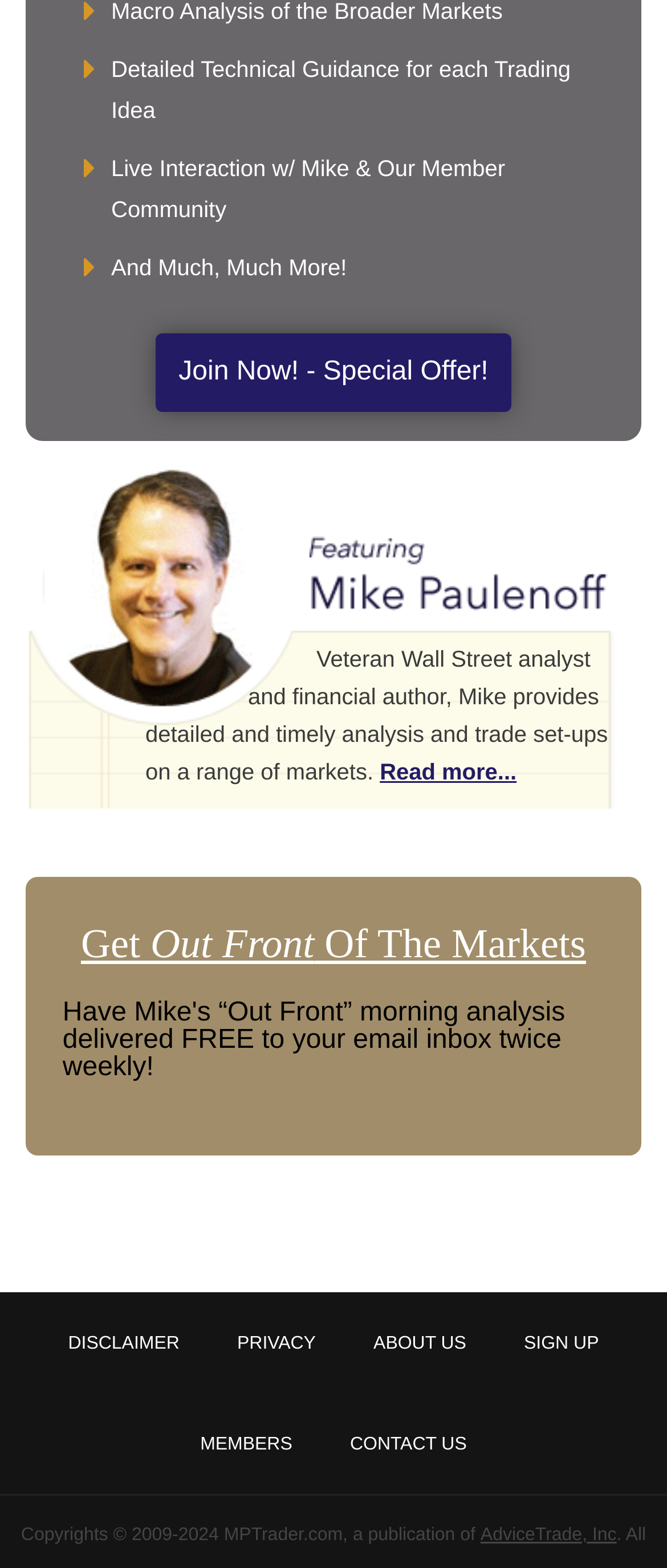Identify the bounding box of the UI component described as: "Contact Us".

[0.525, 0.889, 0.7, 0.953]